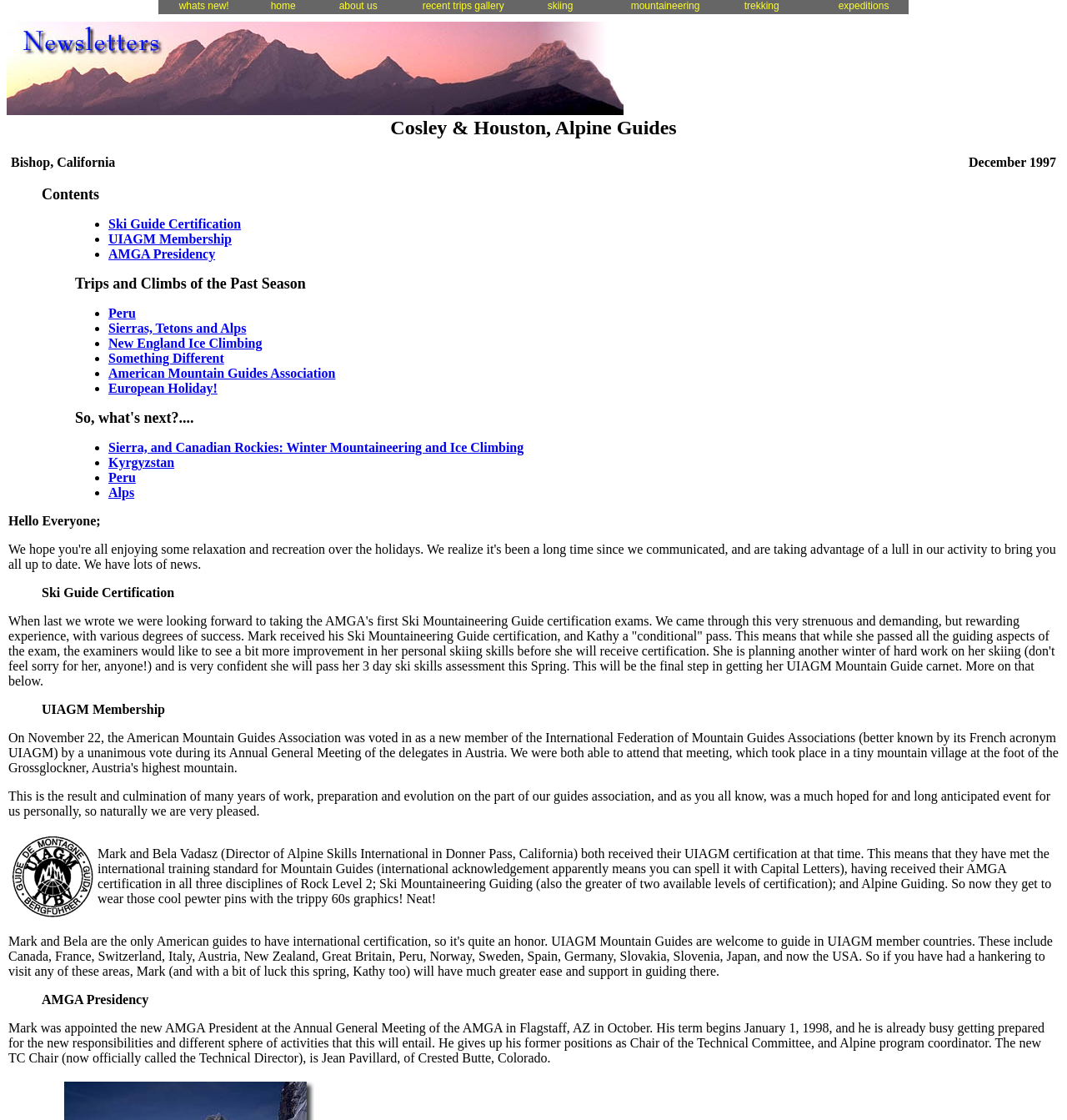Please specify the bounding box coordinates of the clickable region to carry out the following instruction: "read about UIAGM Membership". The coordinates should be four float numbers between 0 and 1, in the format [left, top, right, bottom].

[0.039, 0.627, 0.155, 0.64]